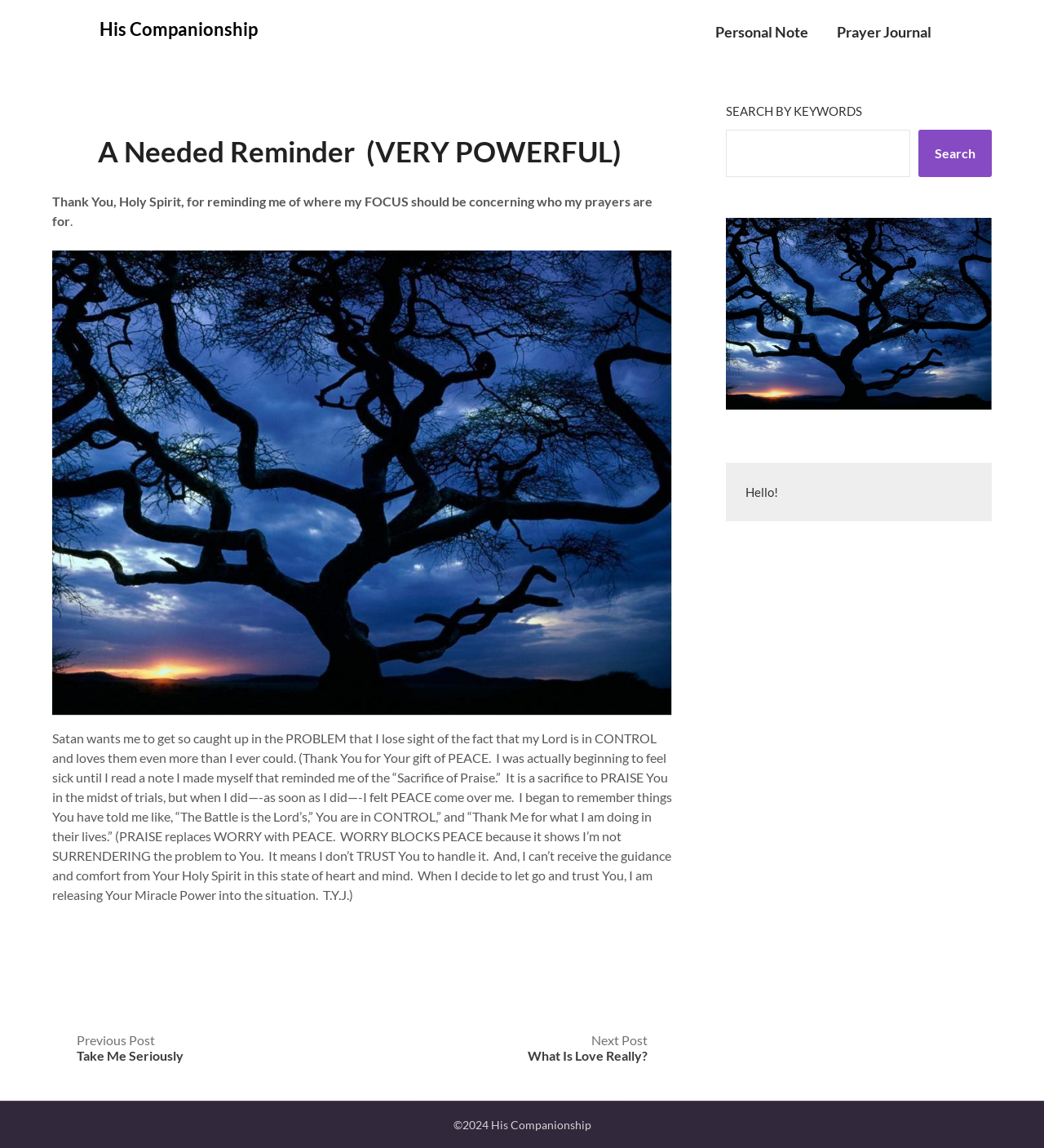Extract the primary headline from the webpage and present its text.

A Needed Reminder  (VERY POWERFUL) 